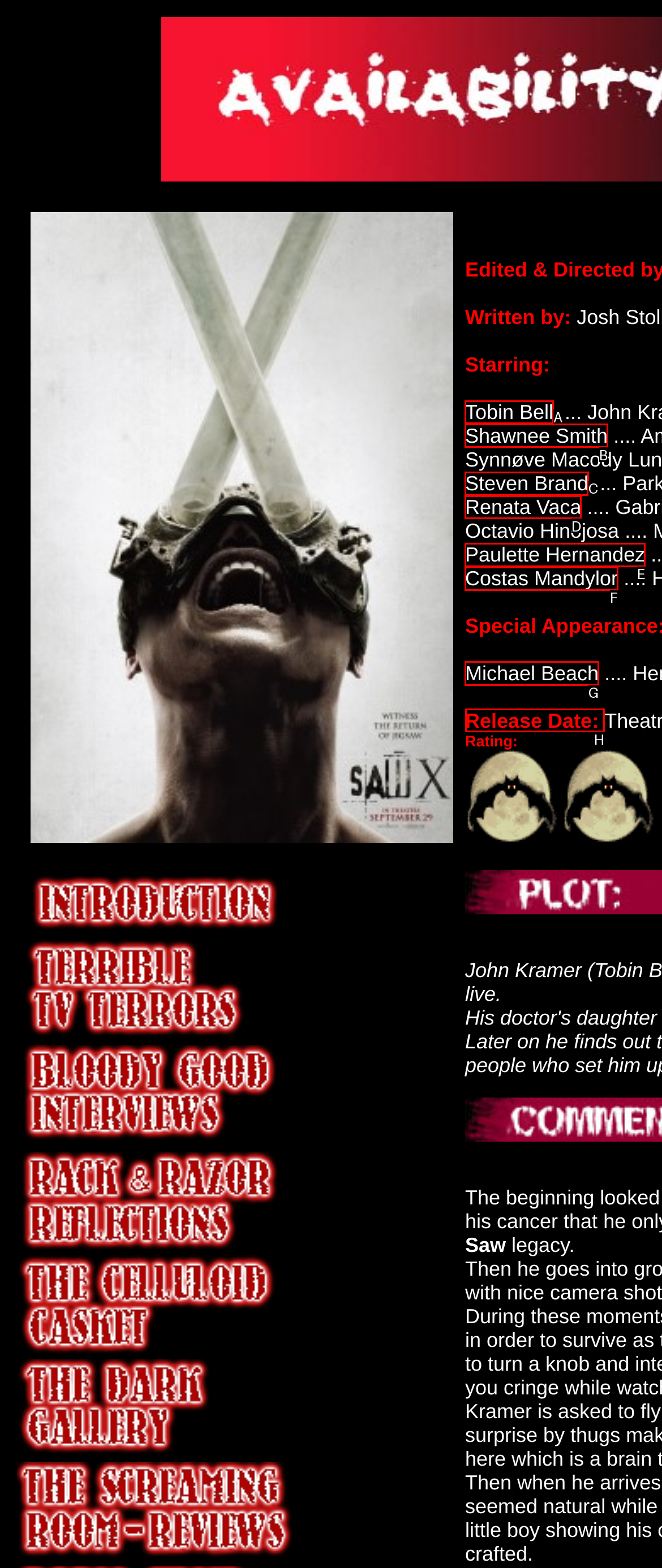Which HTML element should be clicked to complete the following task: Check the release date?
Answer with the letter corresponding to the correct choice.

H